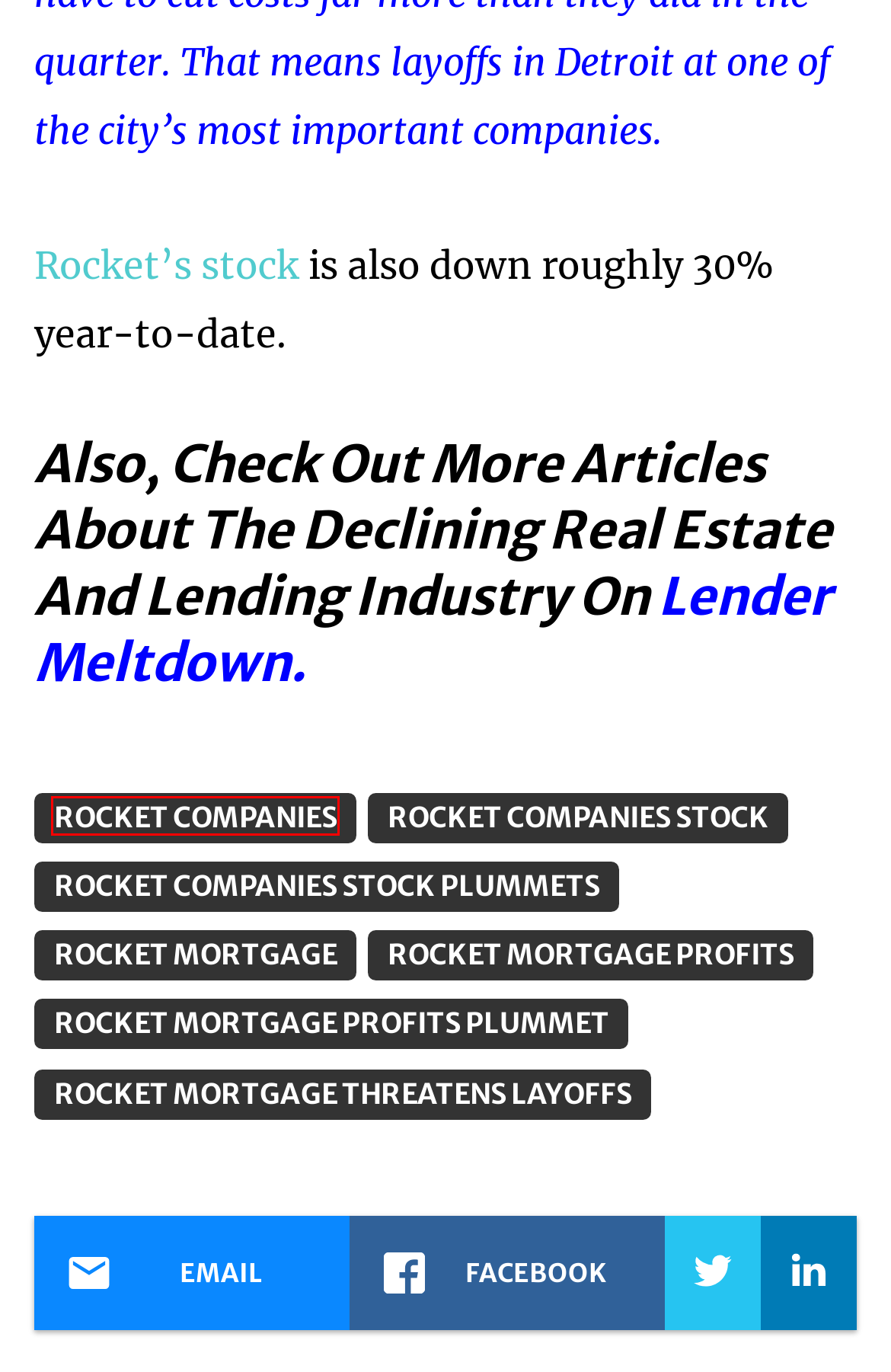Inspect the provided webpage screenshot, concentrating on the element within the red bounding box. Select the description that best represents the new webpage after you click the highlighted element. Here are the candidates:
A. Rocket Mortgage Profits Plummet Archives - Lender Meltdown
B. Rocket Mortgage Archives - Lender Meltdown
C. Rocket Companies Stock Plummets Archives - Lender Meltdown
D. Rocket Mortgage Threatens Layoffs Archives - Lender Meltdown
E. Is loanDepot Slowly Imploding?
F. Rocket Companies Archives - Lender Meltdown
G. Rocket Mortgage Profits Archives - Lender Meltdown
H. Rocket Companies stock Archives - Lender Meltdown

F